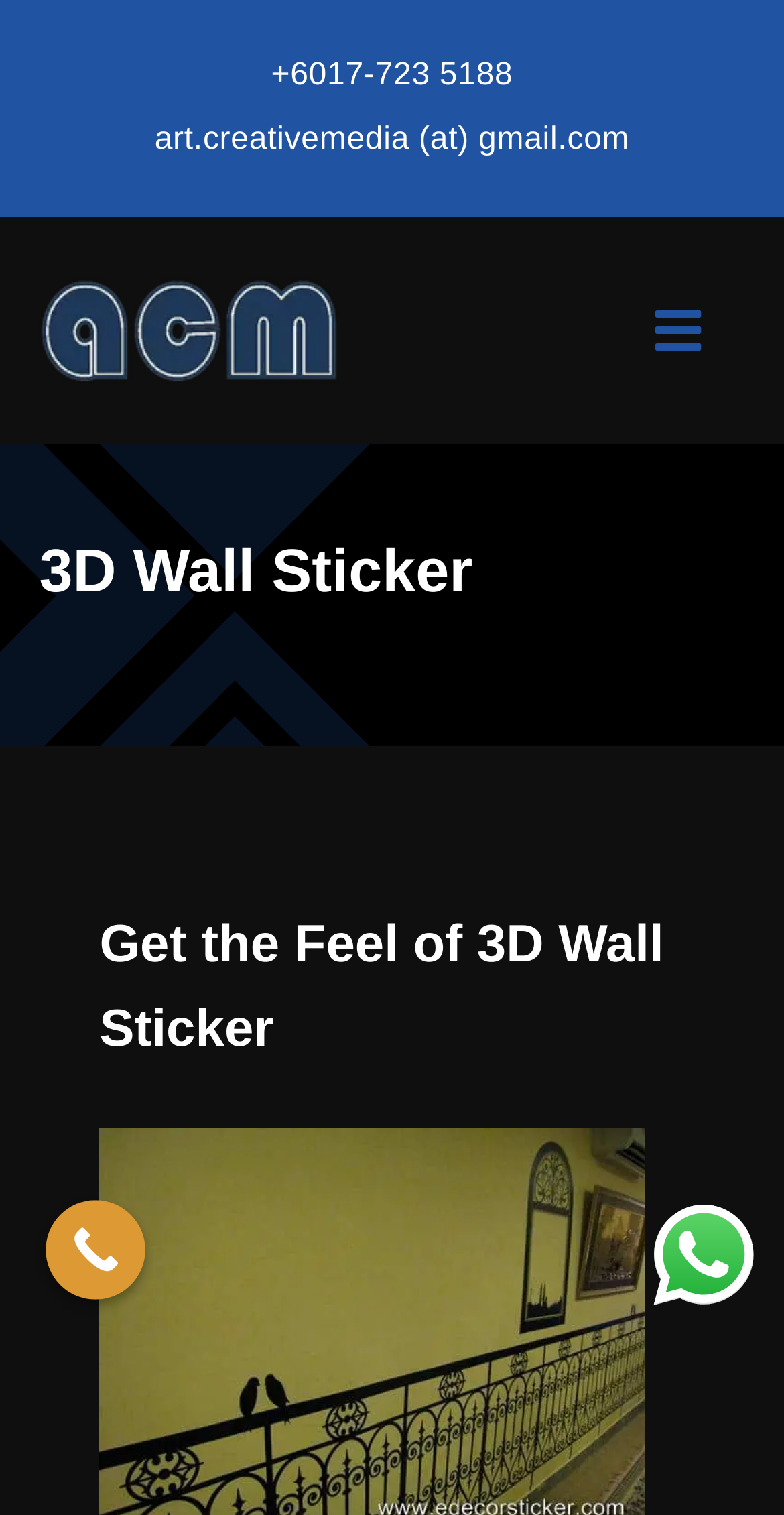How many main menu items are there on the webpage?
Look at the image and answer the question using a single word or phrase.

5